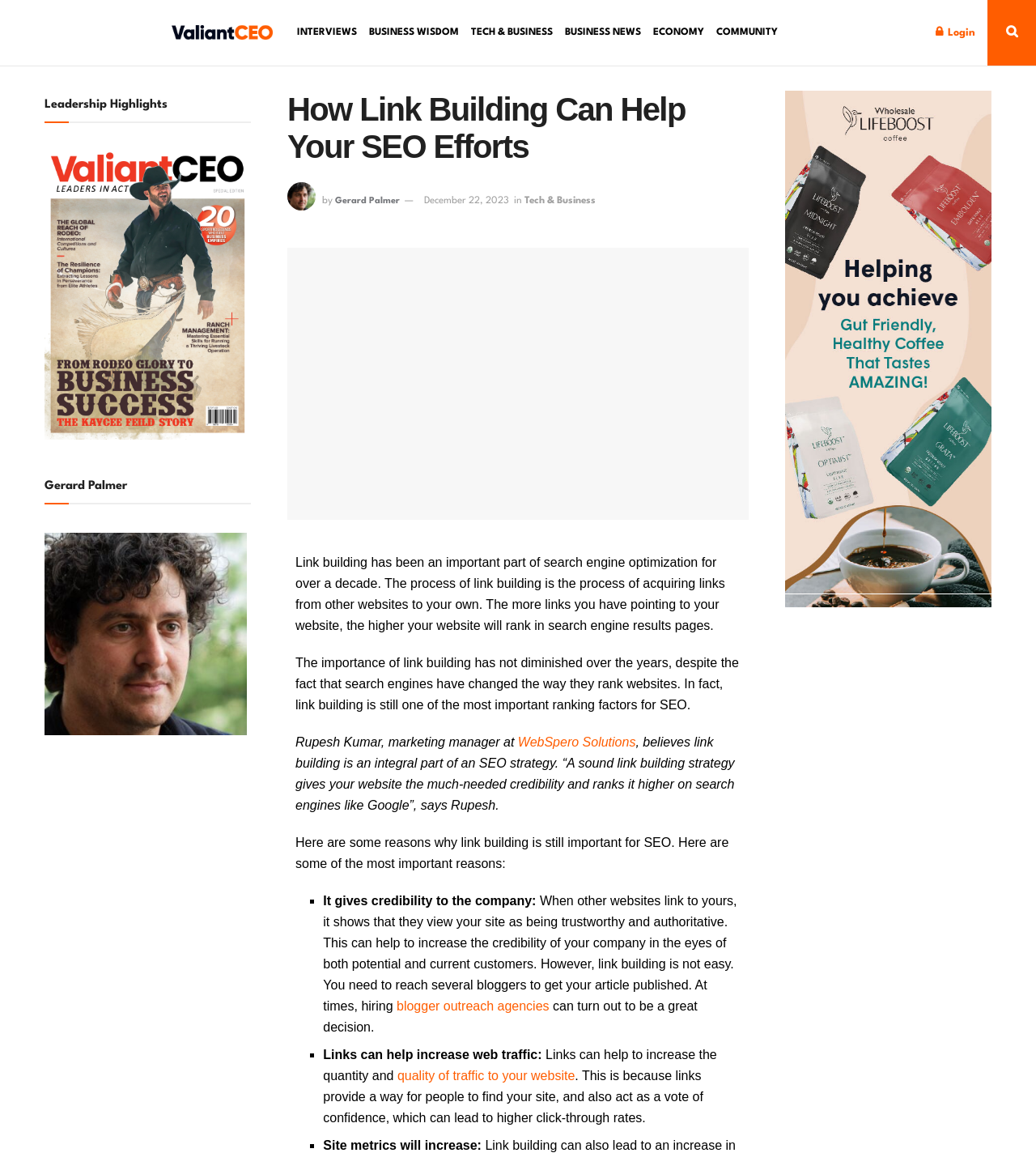Provide a single word or phrase answer to the question: 
Who is the author of the article?

Gerard Palmer